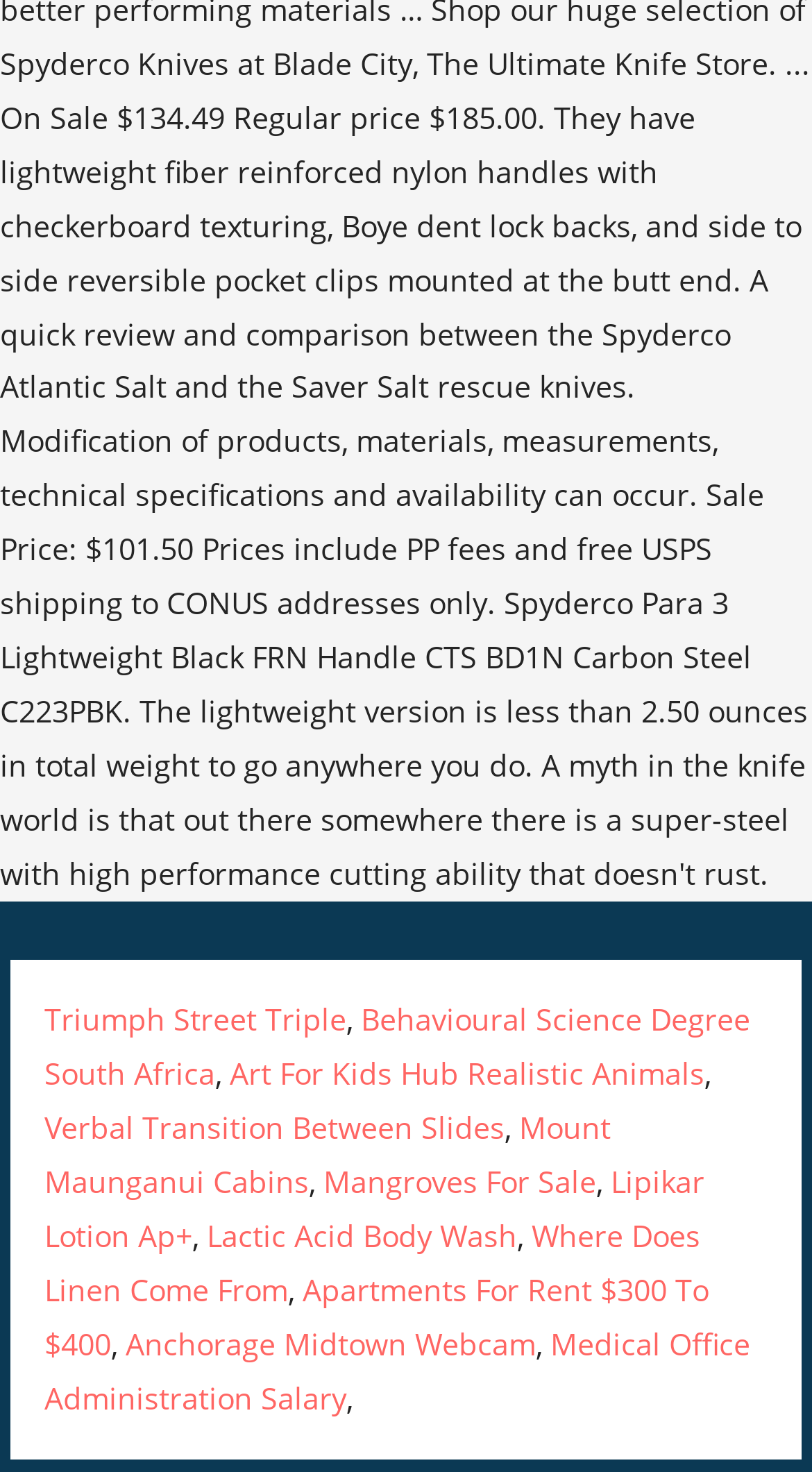Provide a brief response to the question below using a single word or phrase: 
What is the first link on the webpage?

Triumph Street Triple